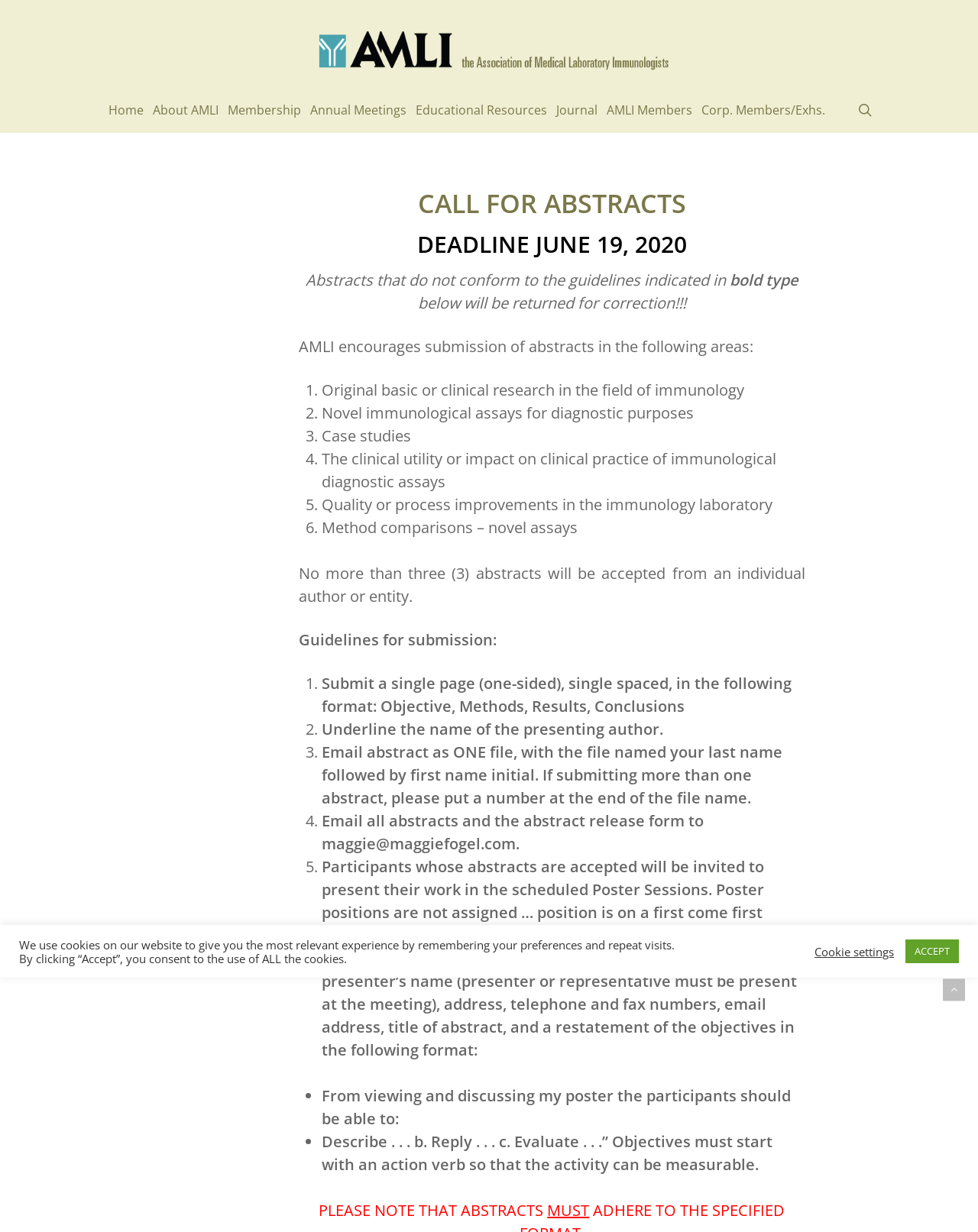Provide the bounding box coordinates of the HTML element described as: "Cookie settings". The bounding box coordinates should be four float numbers between 0 and 1, i.e., [left, top, right, bottom].

[0.833, 0.767, 0.914, 0.778]